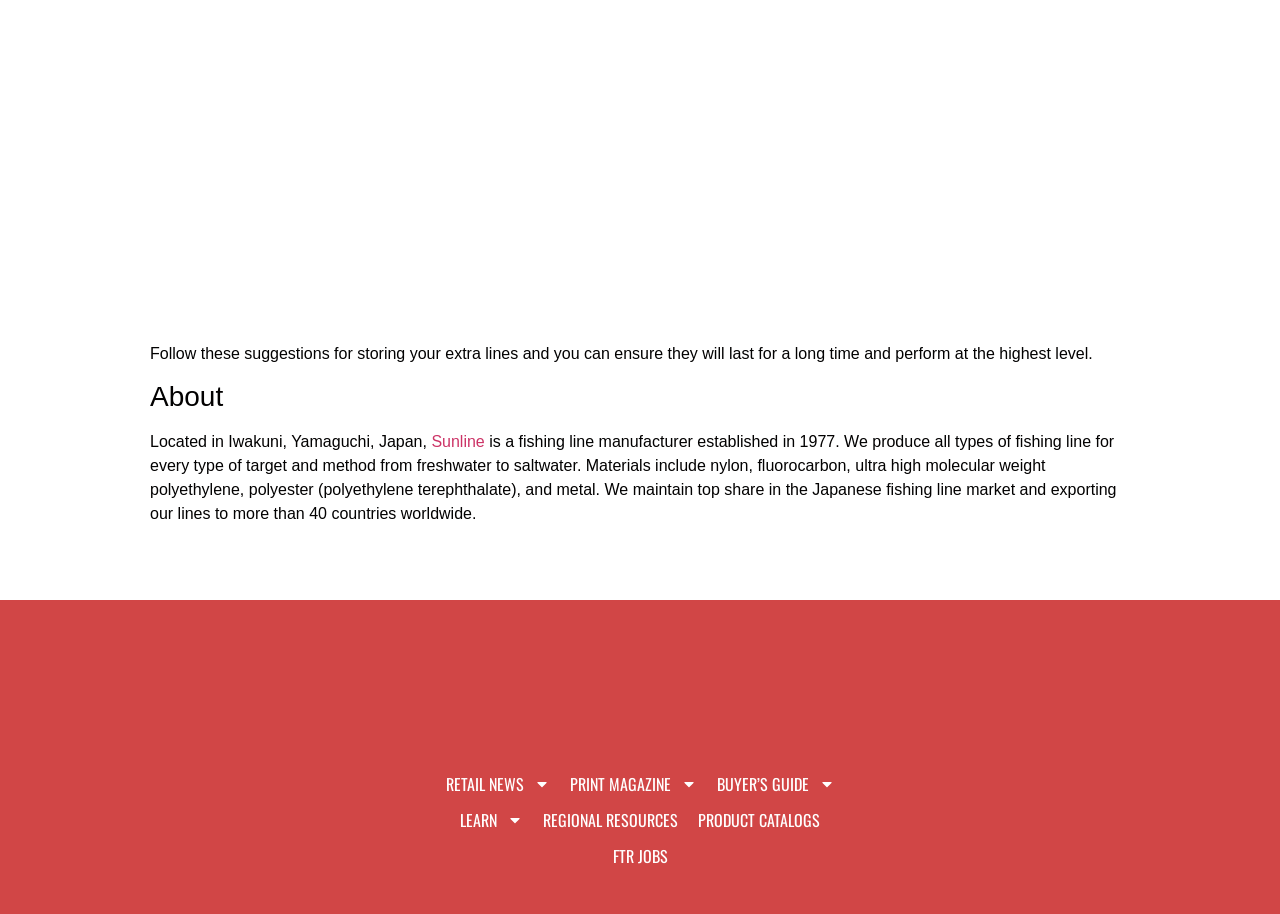Locate the bounding box for the described UI element: "Learn". Ensure the coordinates are four float numbers between 0 and 1, formatted as [left, top, right, bottom].

[0.352, 0.877, 0.416, 0.917]